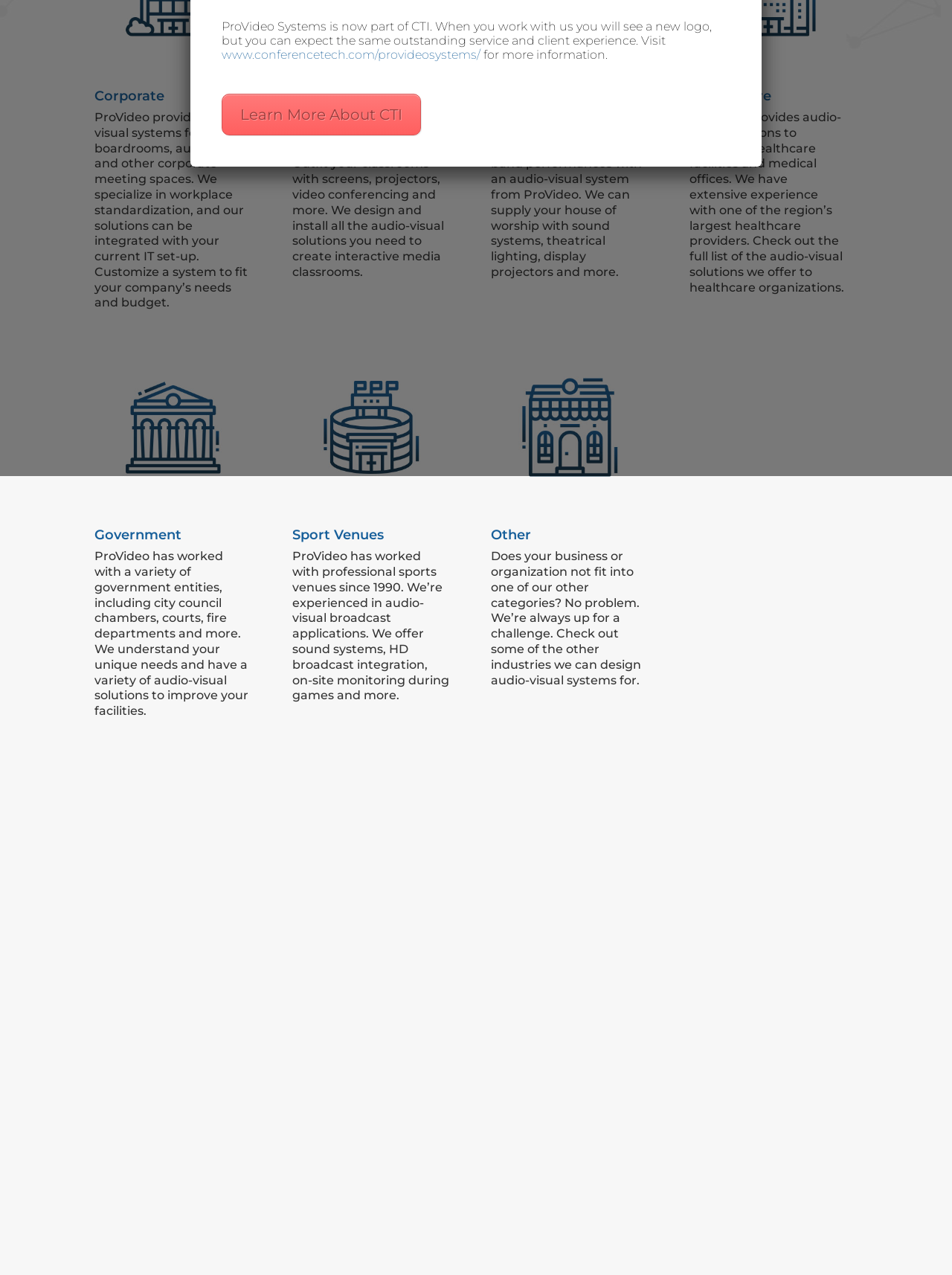Please provide the bounding box coordinate of the region that matches the element description: Corporate. Coordinates should be in the format (top-left x, top-left y, bottom-right x, bottom-right y) and all values should be between 0 and 1.

[0.099, 0.069, 0.172, 0.082]